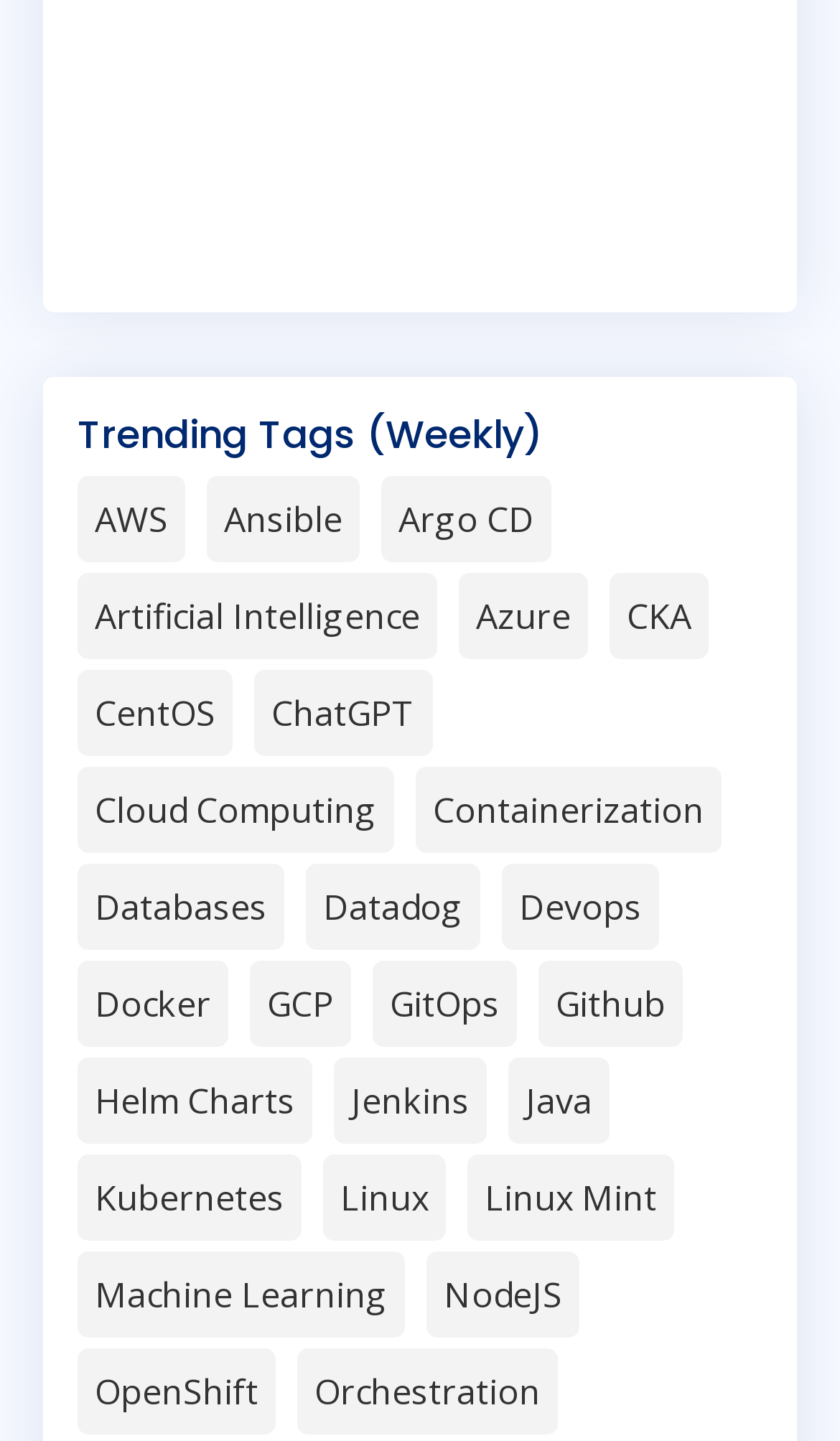Answer the question briefly using a single word or phrase: 
What is the first tag listed on this webpage?

AWS tag